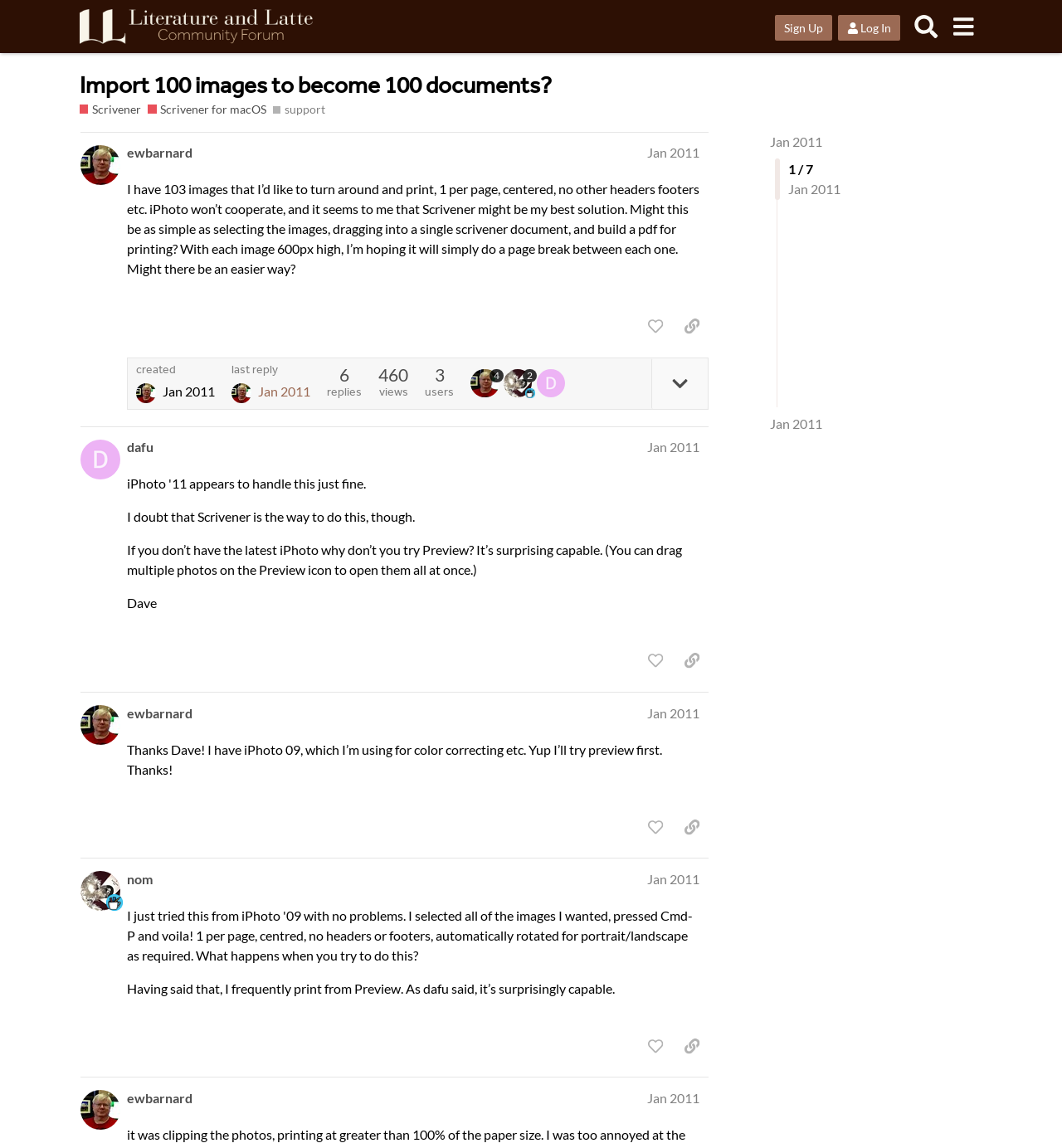Using the description: "alt="Literature & Latte Forums"", determine the UI element's bounding box coordinates. Ensure the coordinates are in the format of four float numbers between 0 and 1, i.e., [left, top, right, bottom].

[0.075, 0.008, 0.297, 0.039]